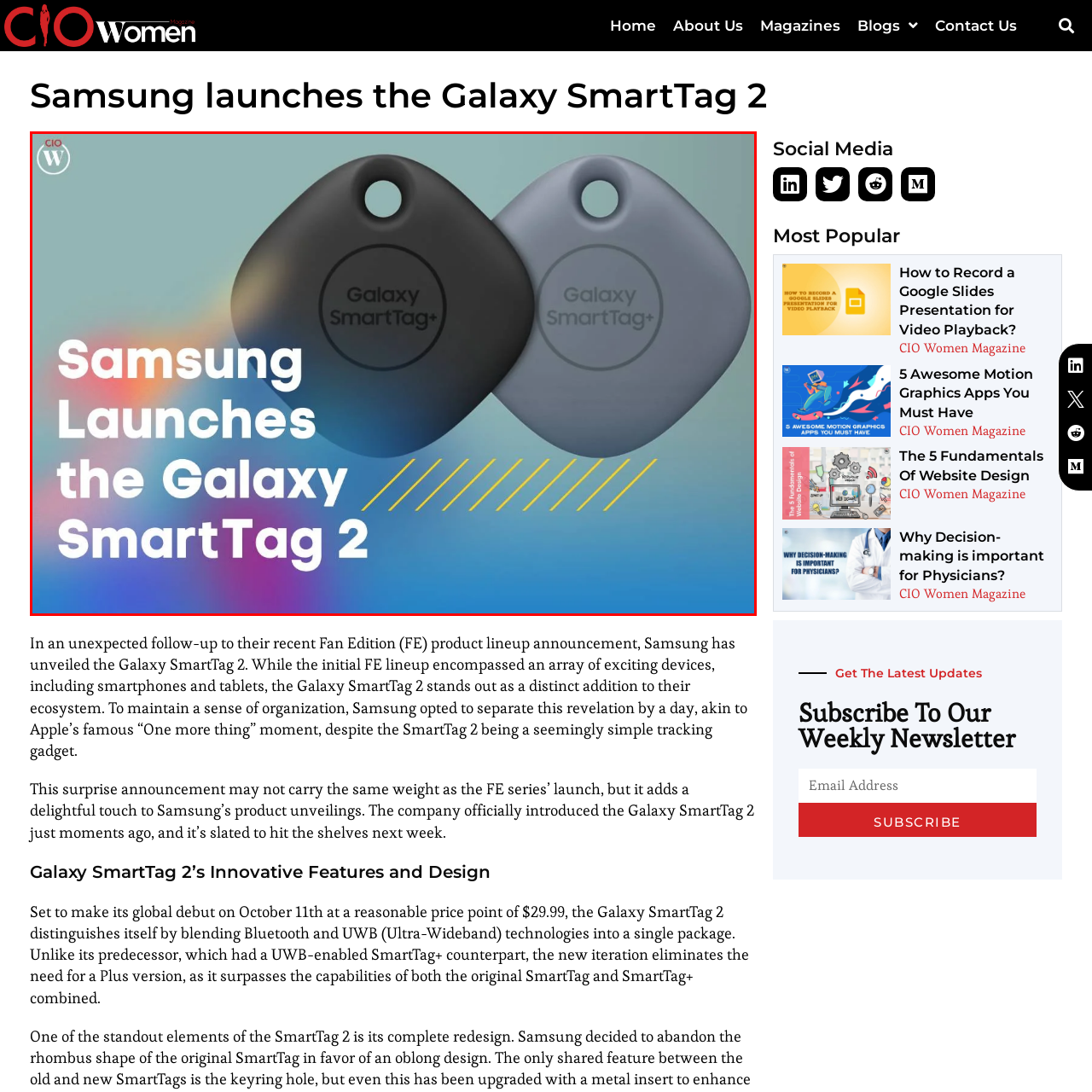Inspect the area enclosed by the red box and reply to the question using only one word or a short phrase: 
What is the significance of the central logo?

Nod to its predecessor